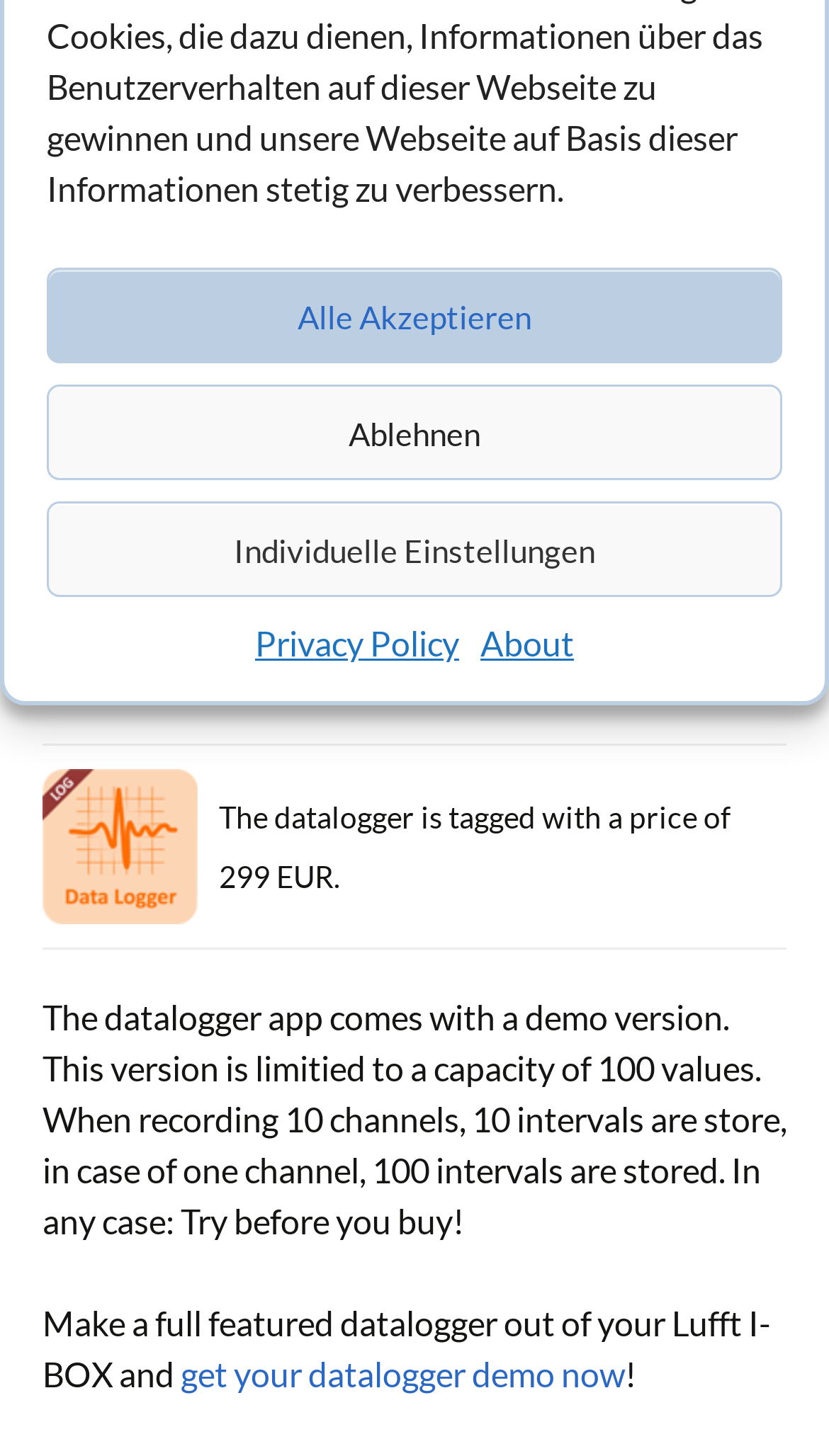Give the bounding box coordinates for this UI element: "Alle Akzeptieren". The coordinates should be four float numbers between 0 and 1, arranged as [left, top, right, bottom].

[0.056, 0.184, 0.944, 0.25]